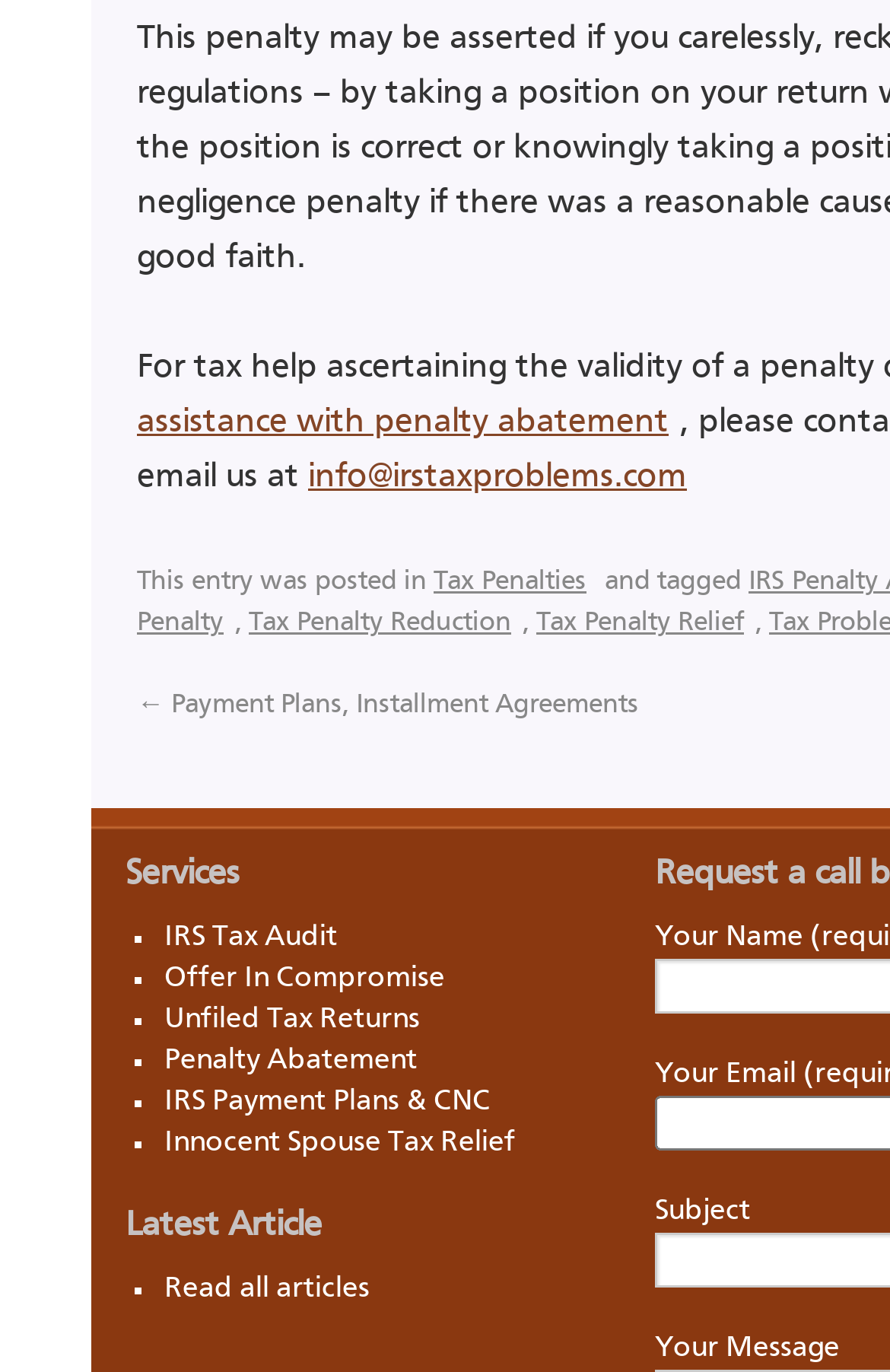How can I contact the website owner?
Using the details from the image, give an elaborate explanation to answer the question.

I found a link with the email address 'info@irstaxproblems.com' which suggests that this is the contact email for the website owner.